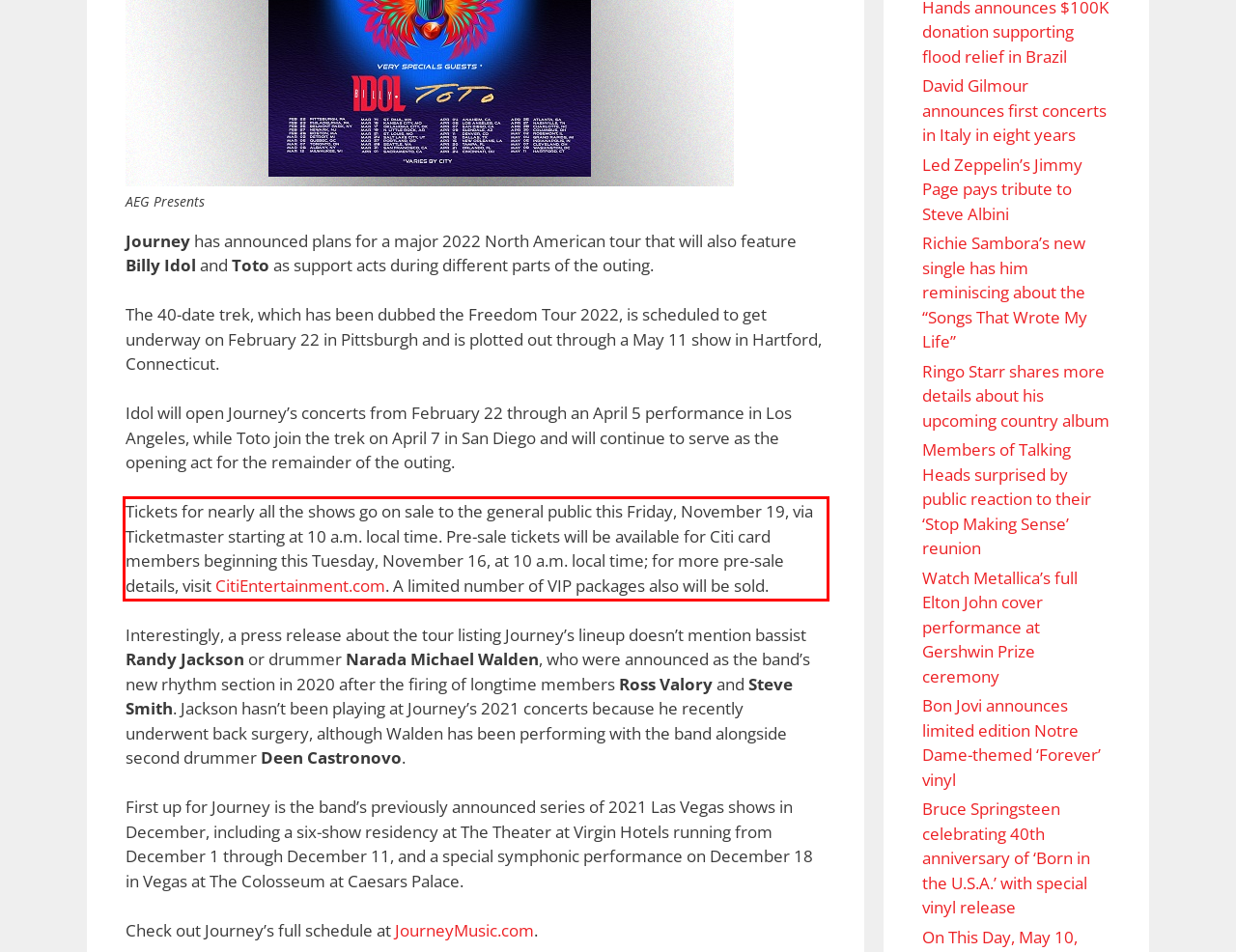Identify the red bounding box in the webpage screenshot and perform OCR to generate the text content enclosed.

Tickets for nearly all the shows go on sale to the general public this Friday, November 19, via Ticketmaster starting at 10 a.m. local time. Pre-sale tickets will be available for Citi card members beginning this Tuesday, November 16, at 10 a.m. local time; for more pre-sale details, visit CitiEntertainment.com. A limited number of VIP packages also will be sold.